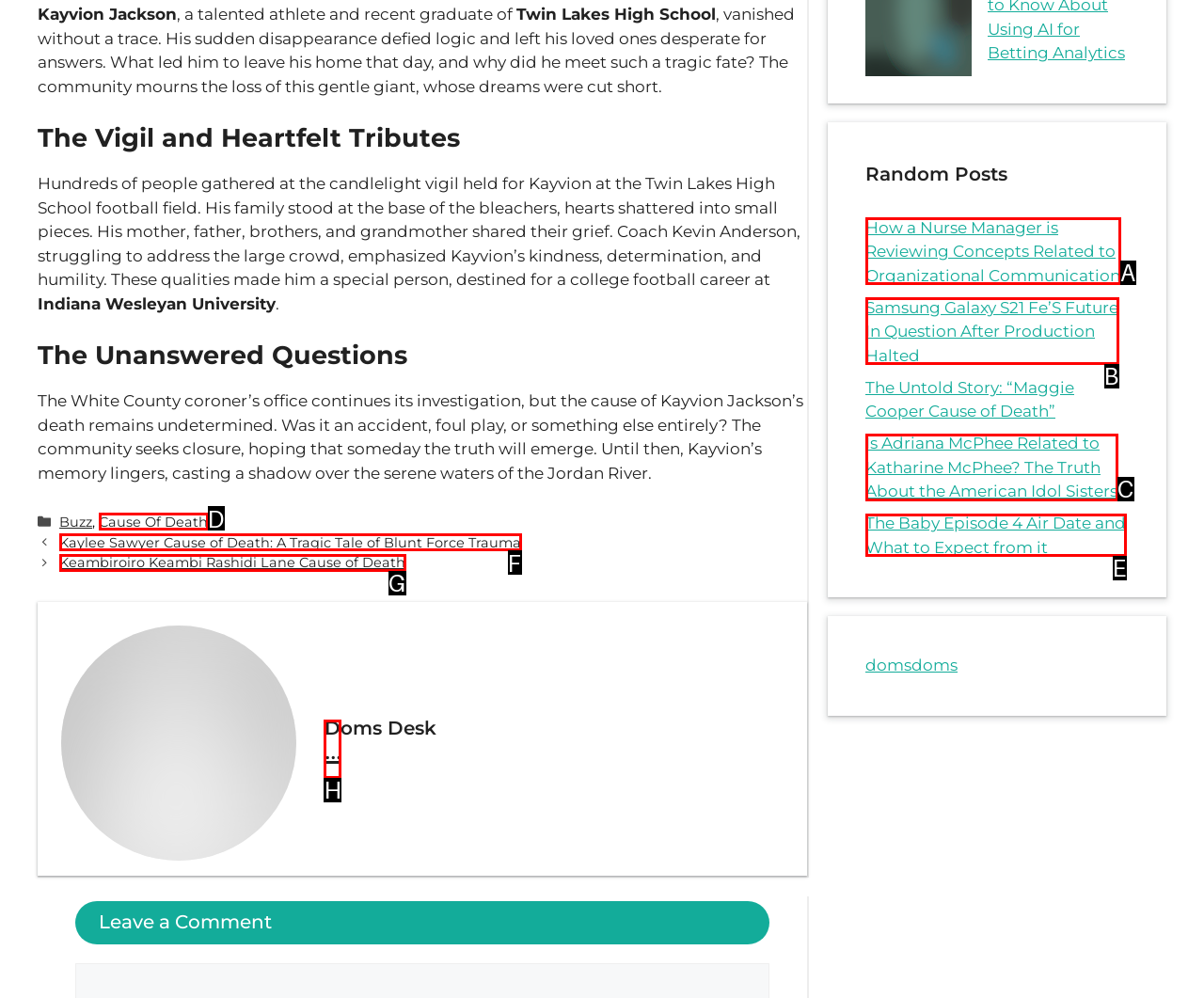Given the description: Cause Of Death, choose the HTML element that matches it. Indicate your answer with the letter of the option.

D